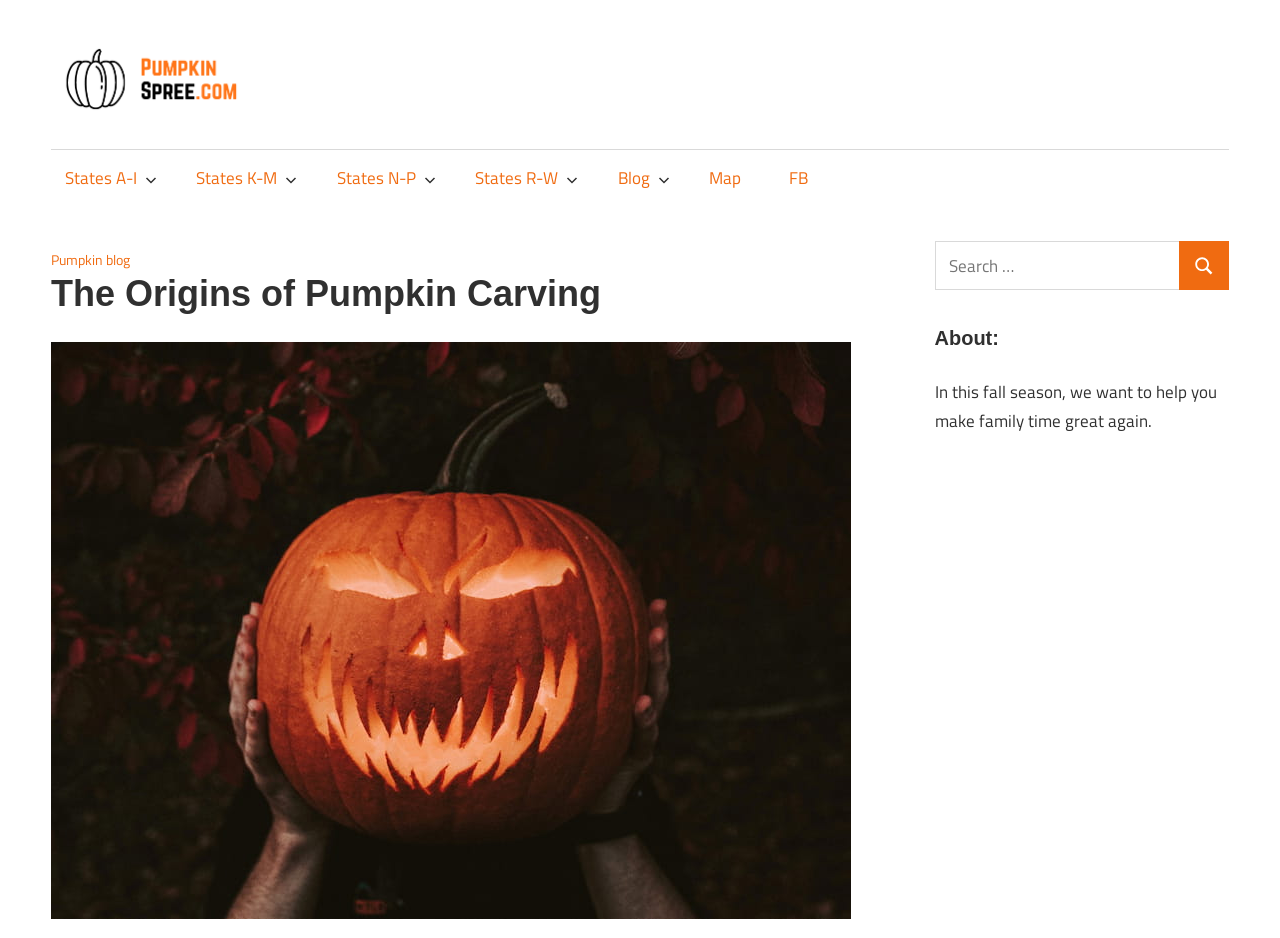What is the topic of the blog post?
Please describe in detail the information shown in the image to answer the question.

I found the topic of the blog post by looking at the heading element with the text 'The Origins of Pumpkin Carving', which is a child of the HeaderAsNonLandmark element.